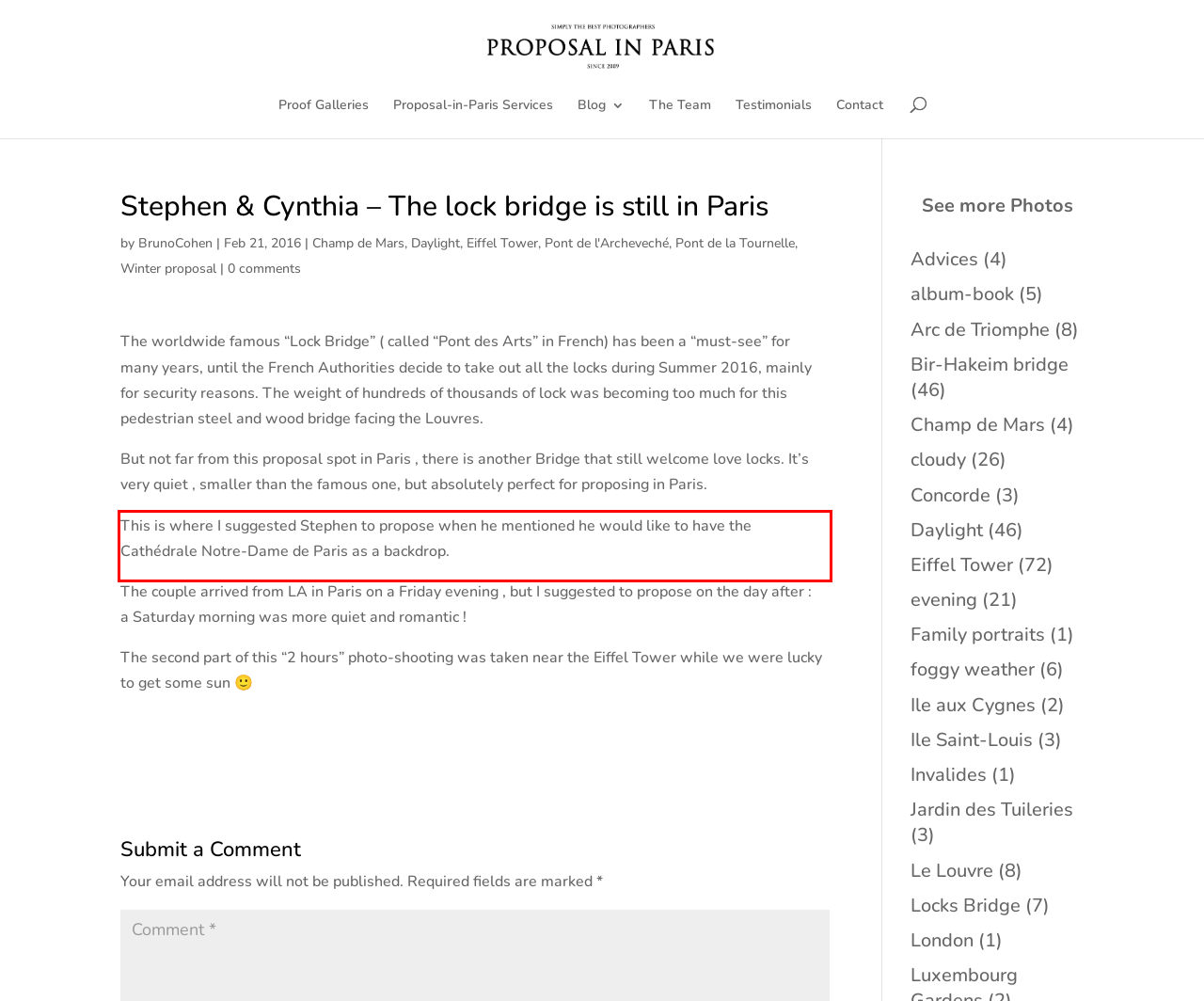Given the screenshot of the webpage, identify the red bounding box, and recognize the text content inside that red bounding box.

This is where I suggested Stephen to propose when he mentioned he would like to have the Cathédrale Notre-Dame de Paris as a backdrop.